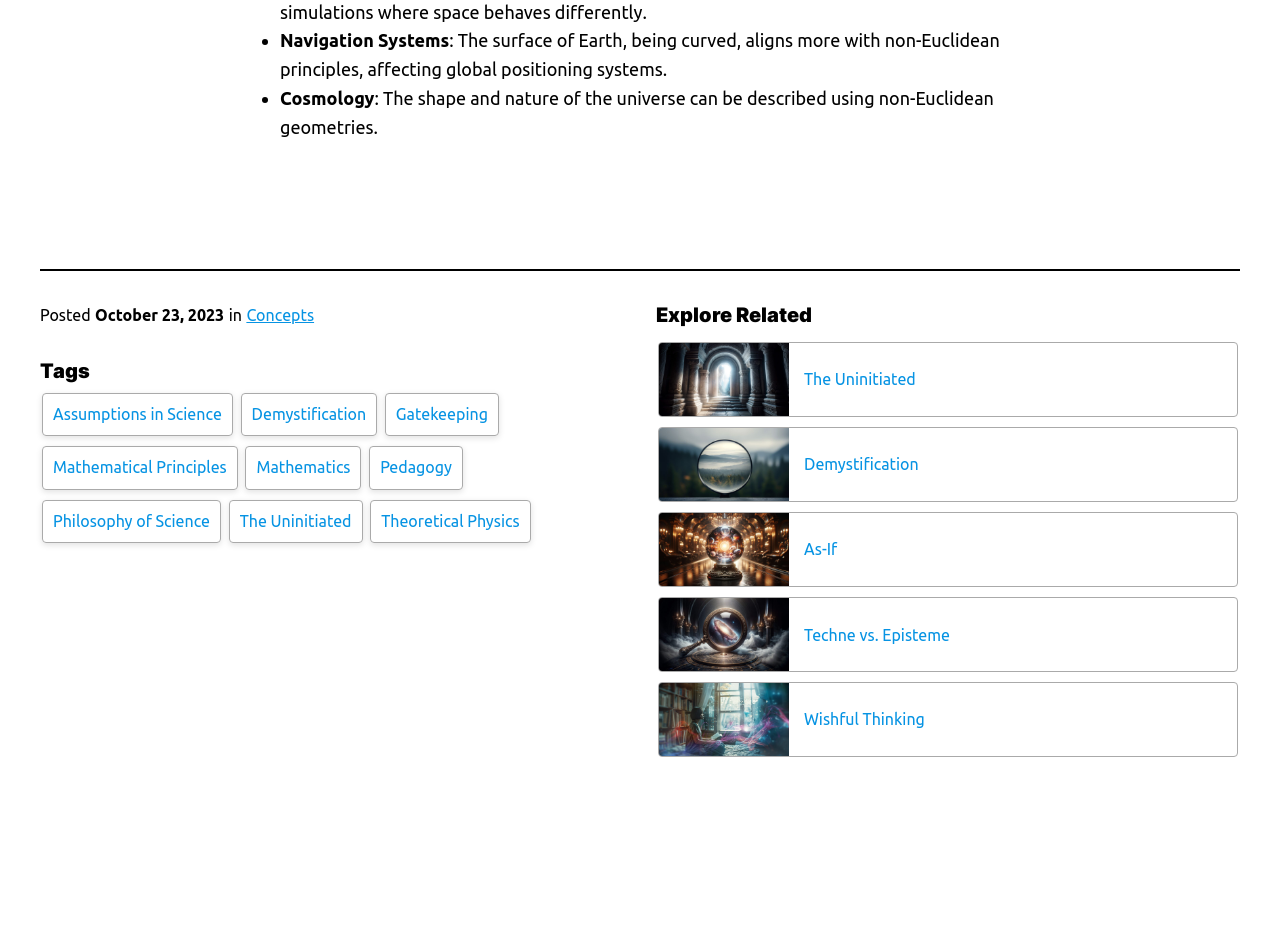Please identify the bounding box coordinates of the element that needs to be clicked to execute the following command: "Check the posted date". Provide the bounding box using four float numbers between 0 and 1, formatted as [left, top, right, bottom].

[0.074, 0.33, 0.175, 0.35]